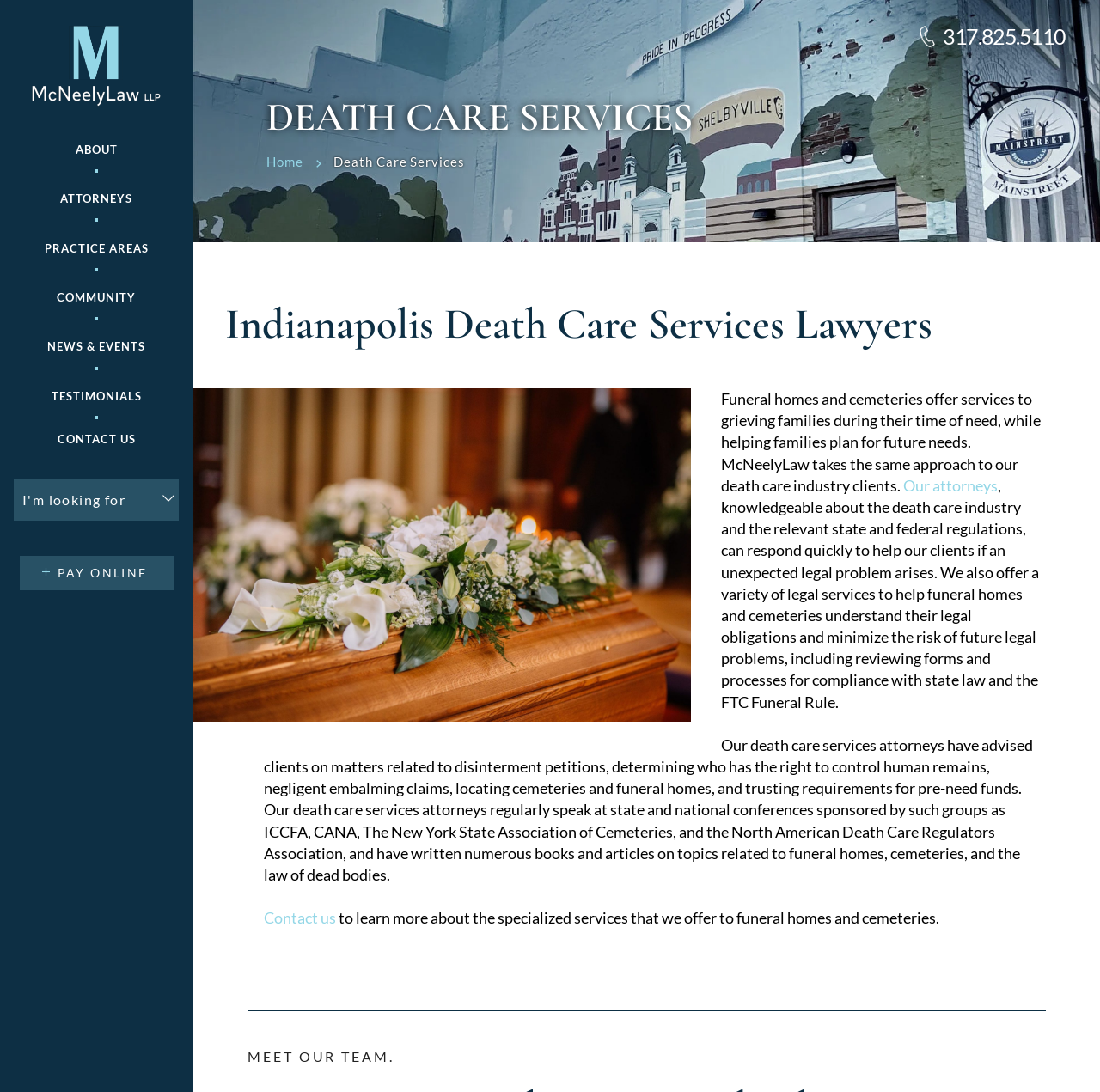Determine the bounding box coordinates of the clickable element necessary to fulfill the instruction: "Read the article by Mila Khyentse". Provide the coordinates as four float numbers within the 0 to 1 range, i.e., [left, top, right, bottom].

None